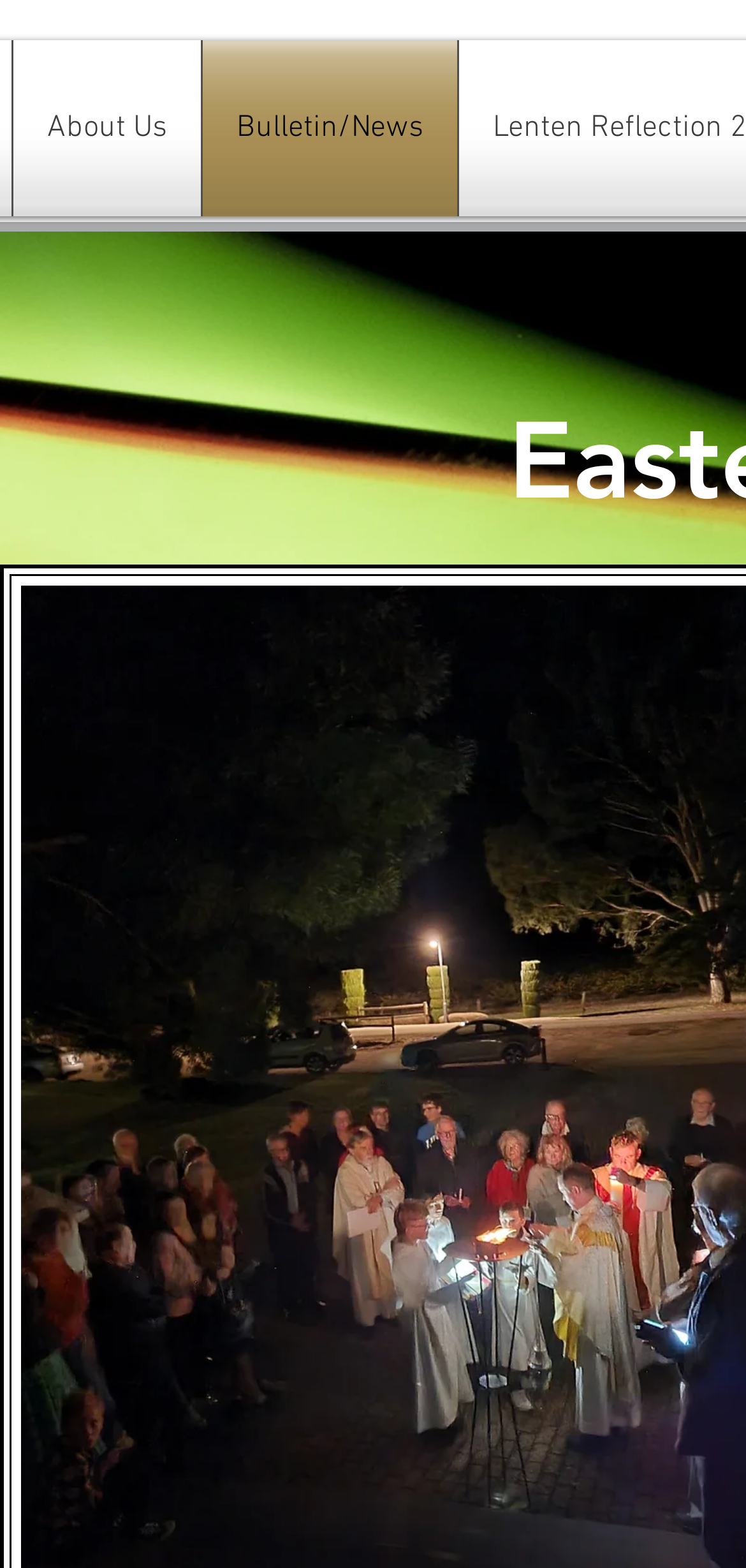Based on the element description: "About Us", identify the bounding box coordinates for this UI element. The coordinates must be four float numbers between 0 and 1, listed as [left, top, right, bottom].

[0.018, 0.026, 0.269, 0.138]